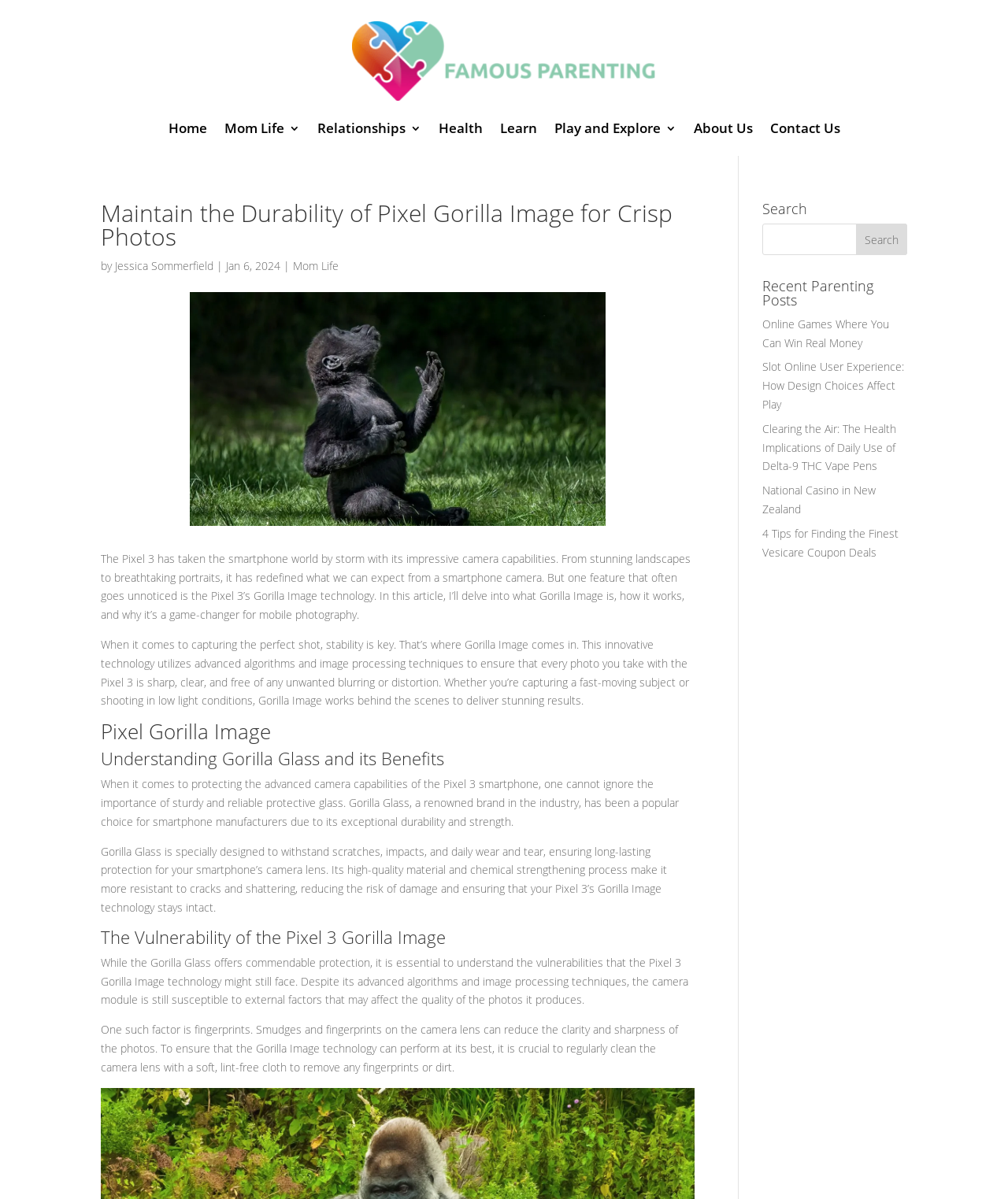Extract the bounding box coordinates of the UI element described by: "National Casino in New Zealand". The coordinates should include four float numbers ranging from 0 to 1, e.g., [left, top, right, bottom].

[0.756, 0.403, 0.869, 0.431]